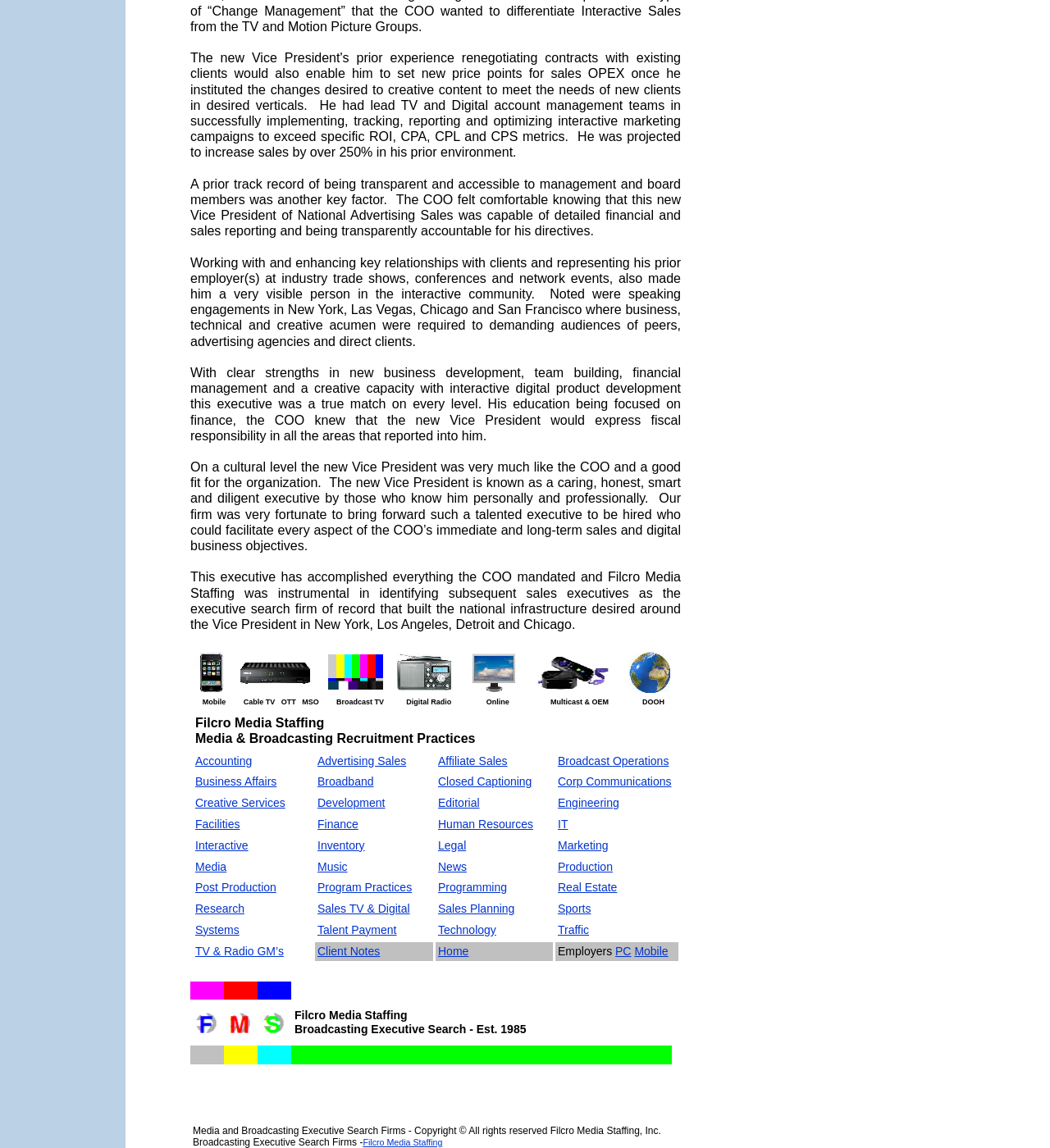Can you determine the bounding box coordinates of the area that needs to be clicked to fulfill the following instruction: "Click on Tony Filson Filcro media Staffing Reviews Executive Search Firms That Recruit Media Executives for Cable TV Networks"?

[0.228, 0.57, 0.295, 0.578]